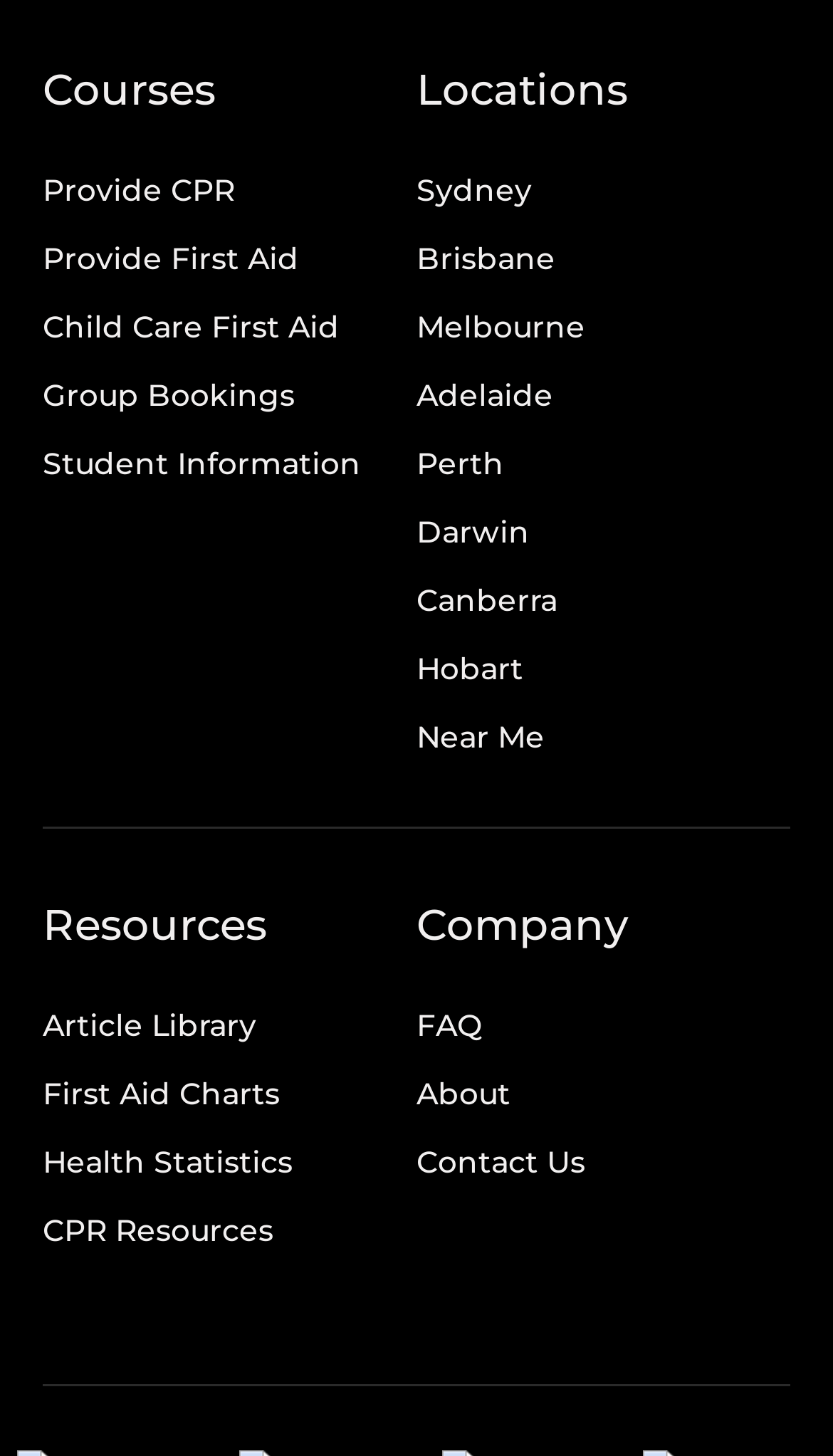Find the bounding box coordinates of the element's region that should be clicked in order to follow the given instruction: "Get information about the company". The coordinates should consist of four float numbers between 0 and 1, i.e., [left, top, right, bottom].

[0.5, 0.618, 0.754, 0.653]